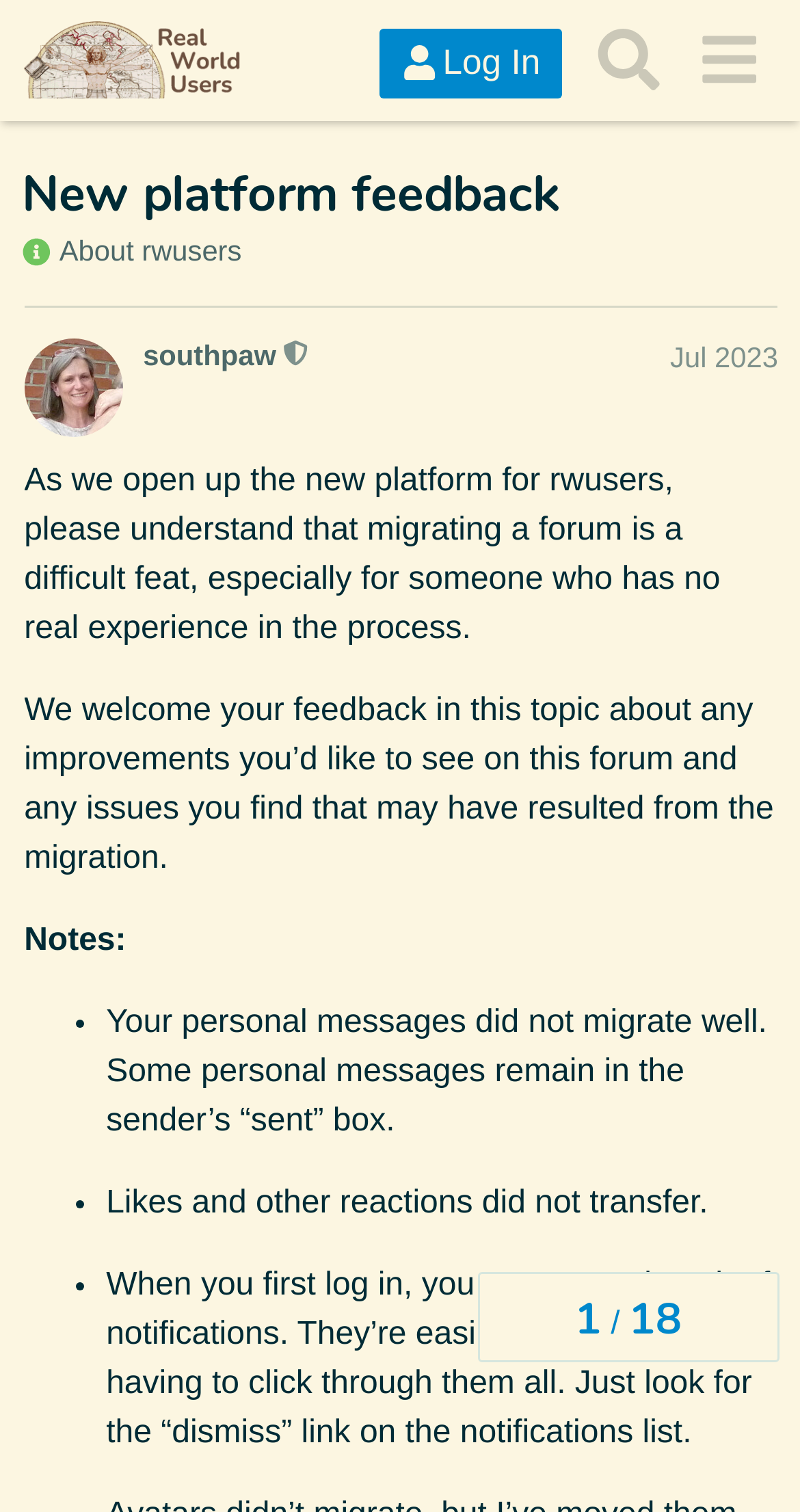Please provide a comprehensive response to the question below by analyzing the image: 
What can be dismissed without clicking through them all?

I found the information about notifications by looking at the static text element with the text 'When you first log in, you may see a bunch of notifications. They’re easily dismissed without having to click through them all. Just look for the “dismiss” link on the notifications list.'. This text indicates that notifications can be dismissed without clicking through them all.